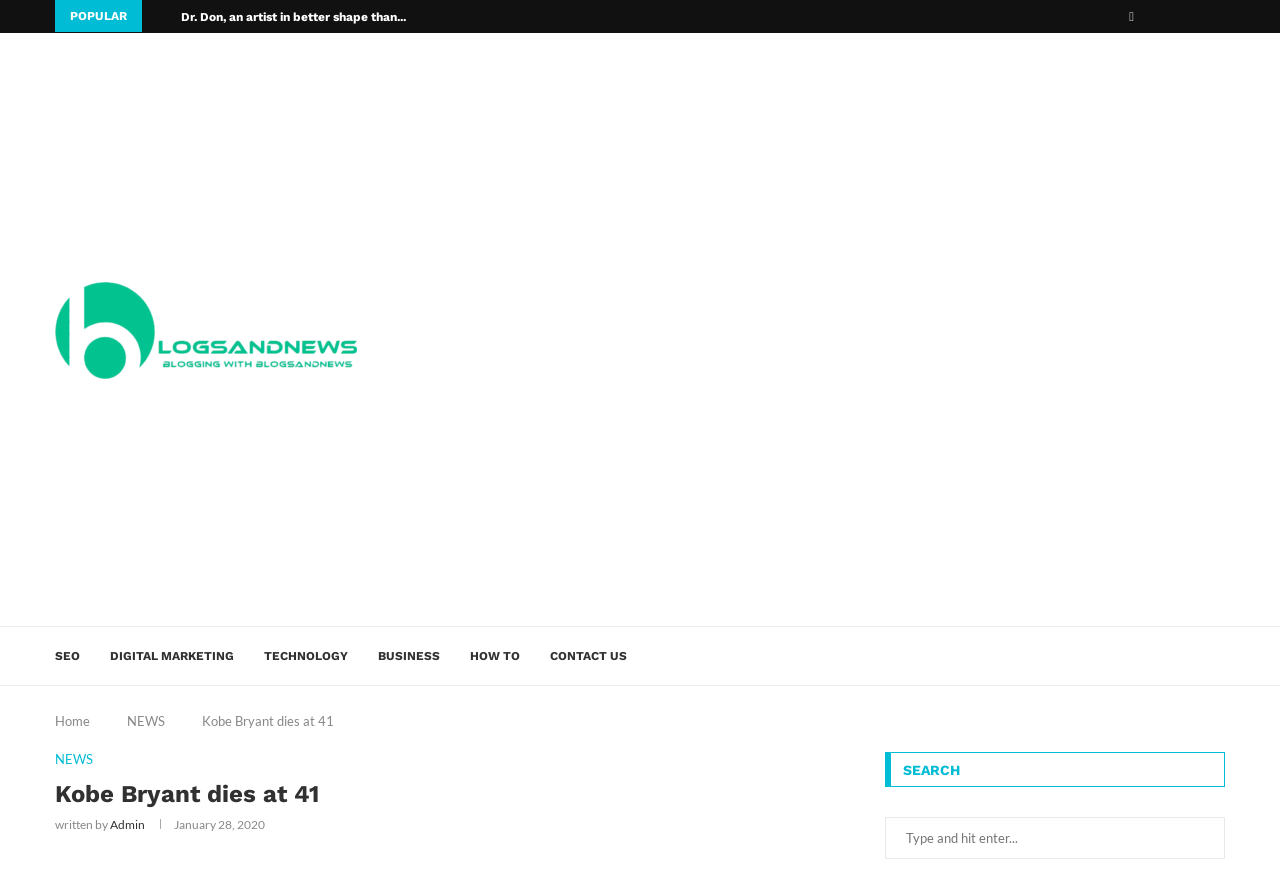Identify the title of the webpage and provide its text content.

Kobe Bryant dies at 41